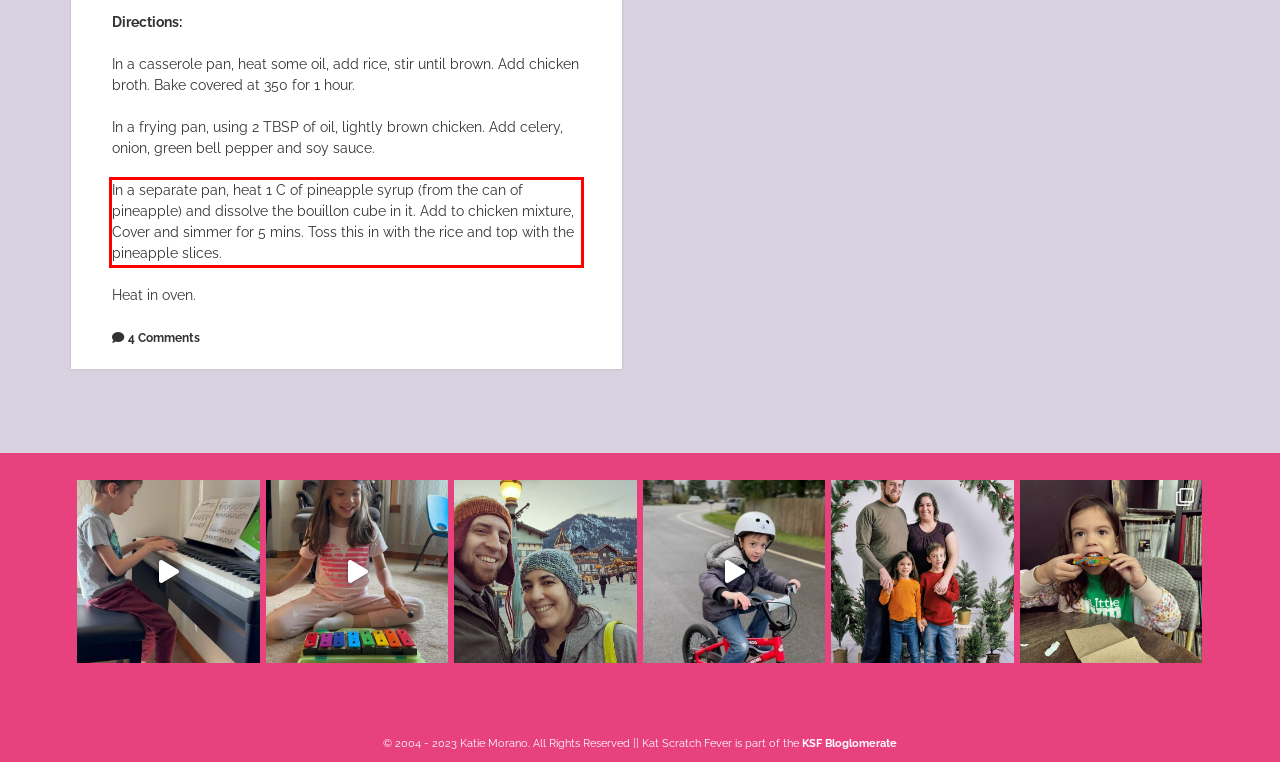Within the screenshot of the webpage, there is a red rectangle. Please recognize and generate the text content inside this red bounding box.

In a separate pan, heat 1 C of pineapple syrup (from the can of pineapple) and dissolve the bouillon cube in it. Add to chicken mixture, Cover and simmer for 5 mins. Toss this in with the rice and top with the pineapple slices.